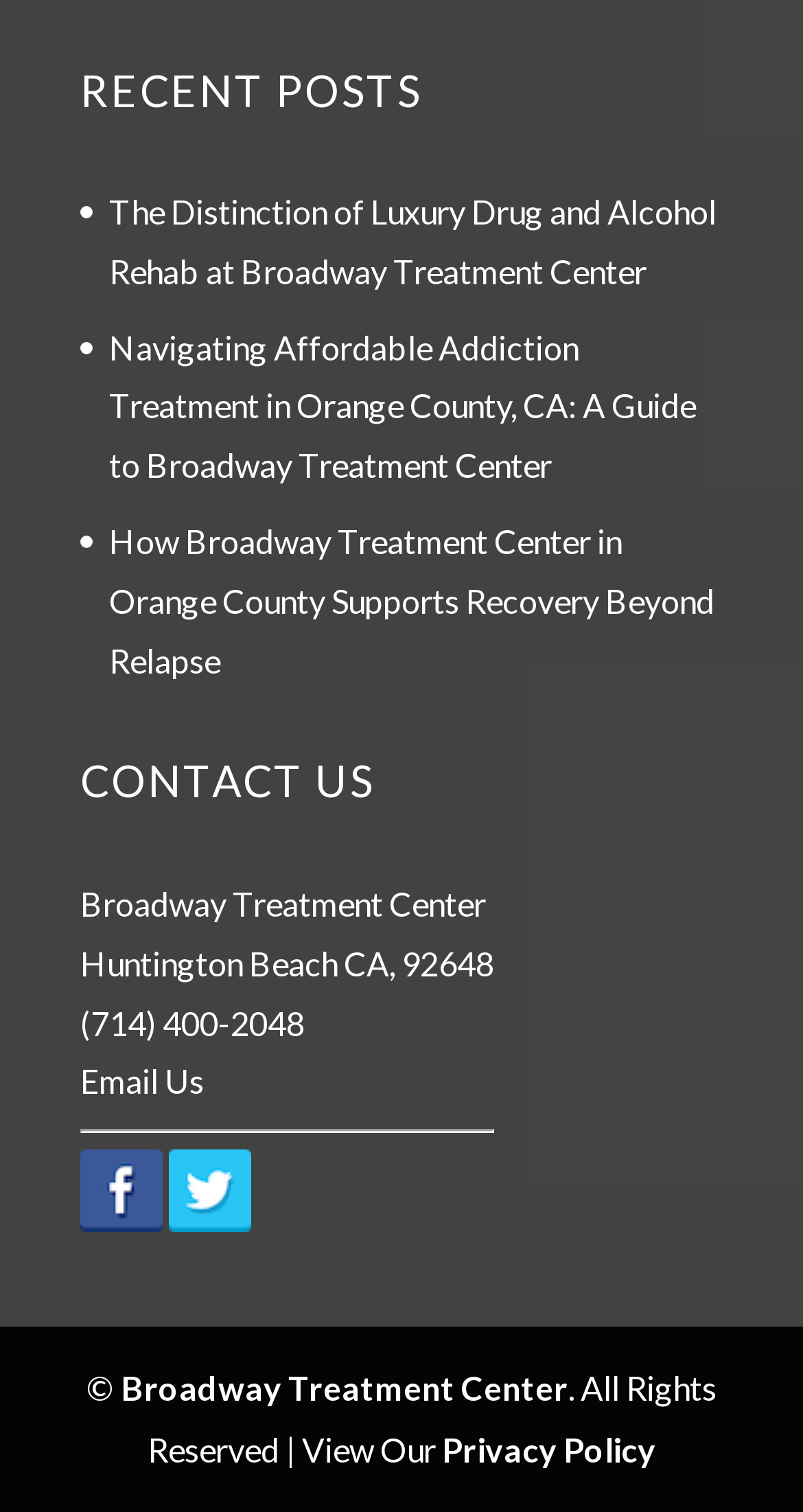How many social media platforms are linked?
Give a one-word or short-phrase answer derived from the screenshot.

2